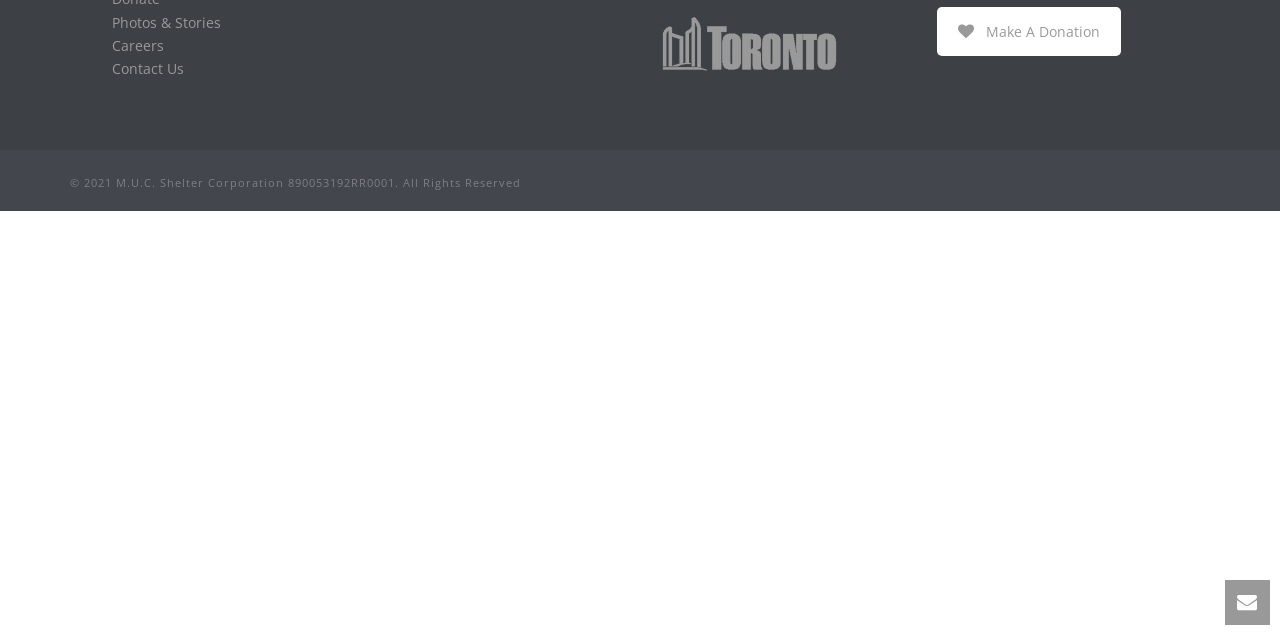Please find the bounding box for the UI element described by: "Photos & Stories".

[0.088, 0.02, 0.173, 0.049]